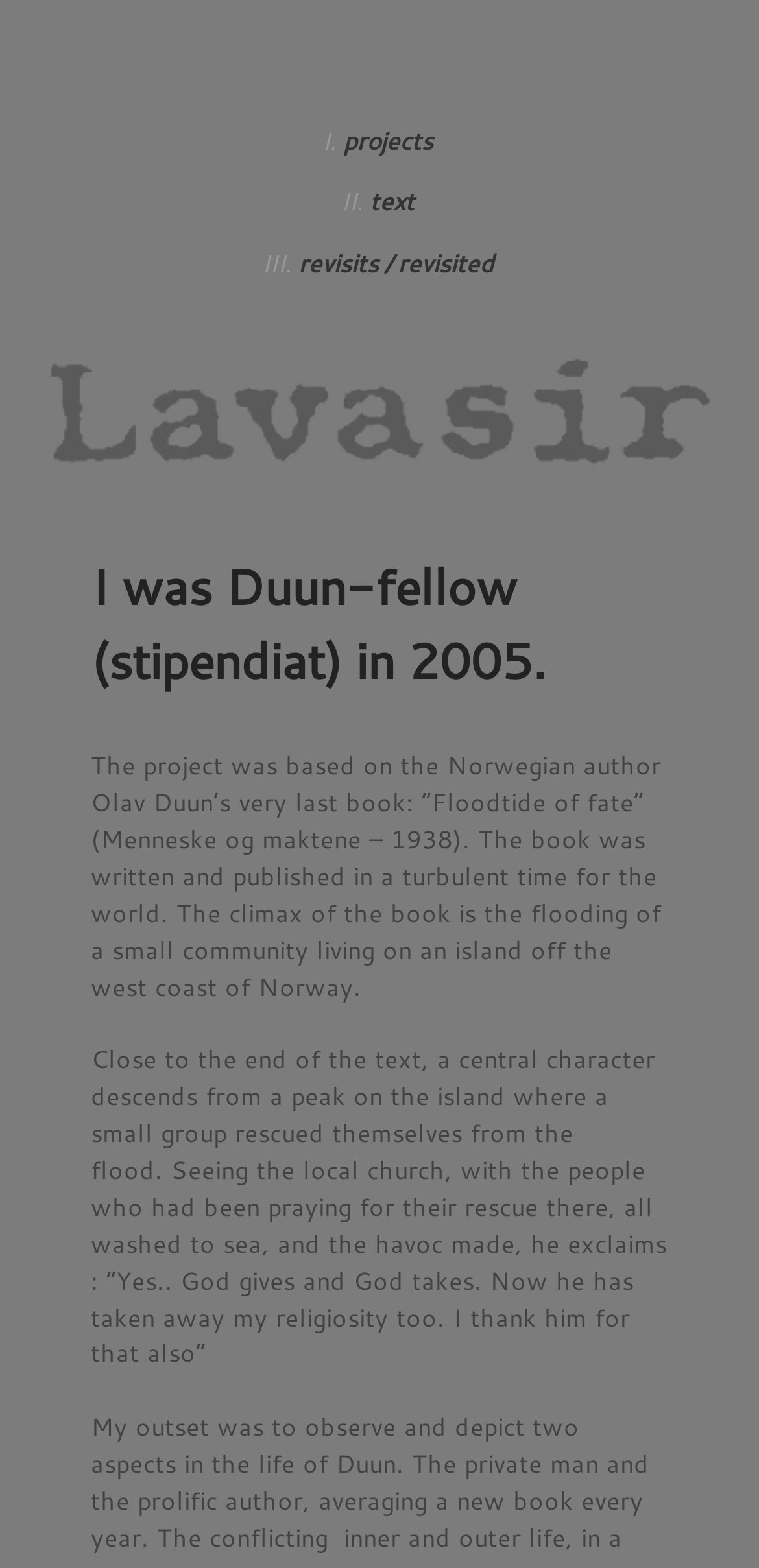What is the project about?
Please give a detailed and elaborate answer to the question.

The project is based on Olav Duun's last book, 'Floodtide of fate' (Menneske og maktene – 1938). The book was written and published in a turbulent time for the world. The climax of the book is the flooding of a small community living on an island off the west coast of Norway.